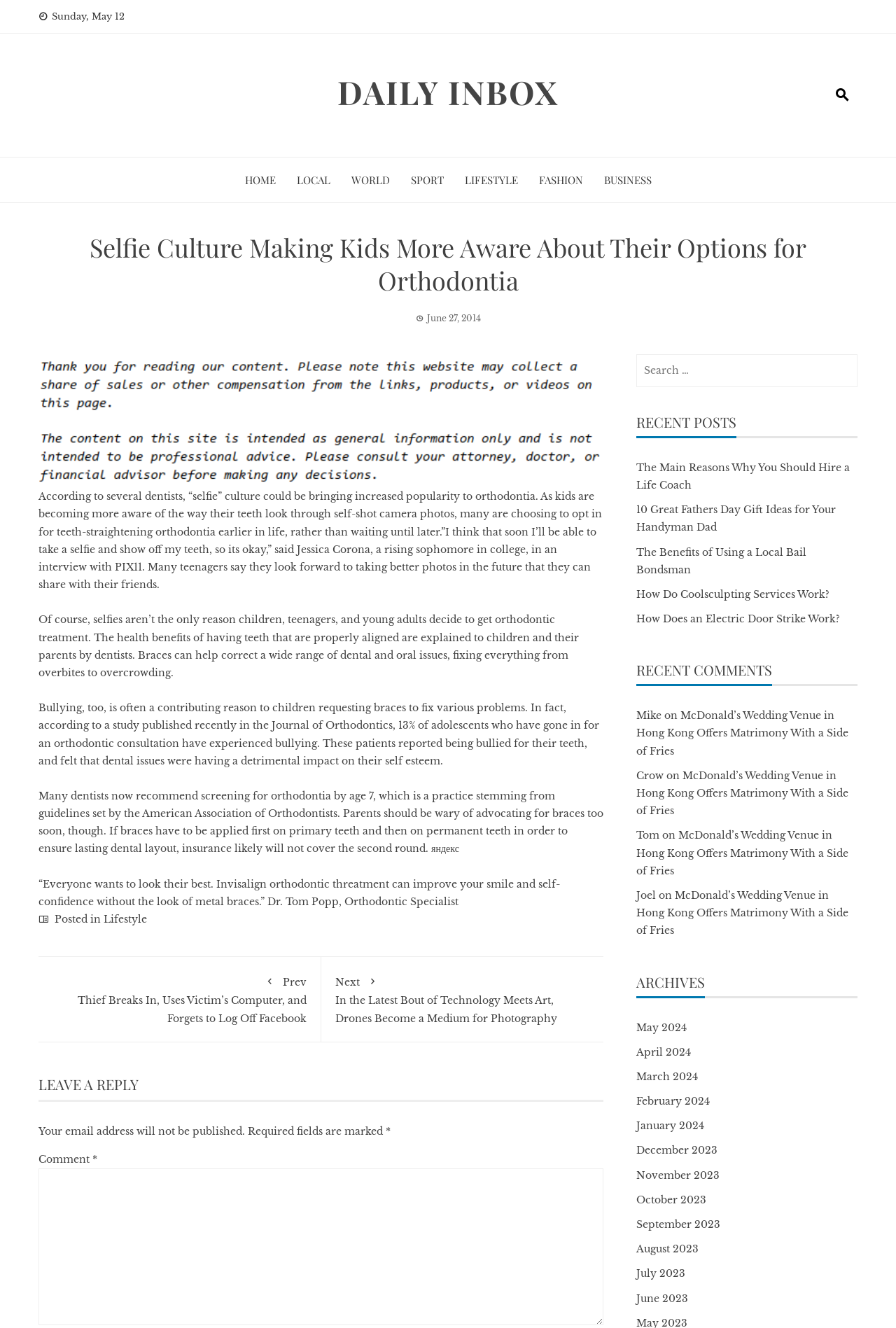What is the category of the article?
Please utilize the information in the image to give a detailed response to the question.

I found the category of the article by looking at the link element with the content 'Lifestyle' which is located near the static text element with the content 'Posted in'.